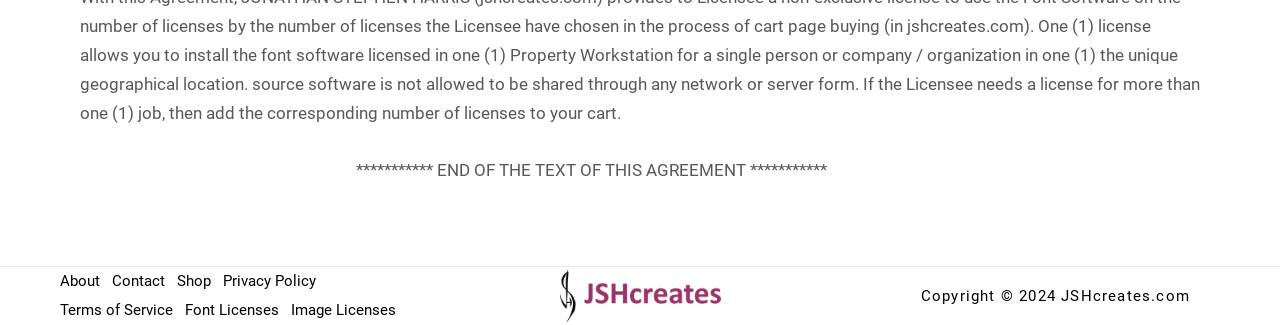Use the details in the image to answer the question thoroughly: 
What is the text above the footer links?

I examined the section above the footer links and found a block of text that reads 'END OF THE TEXT OF THIS AGREEMENT'.